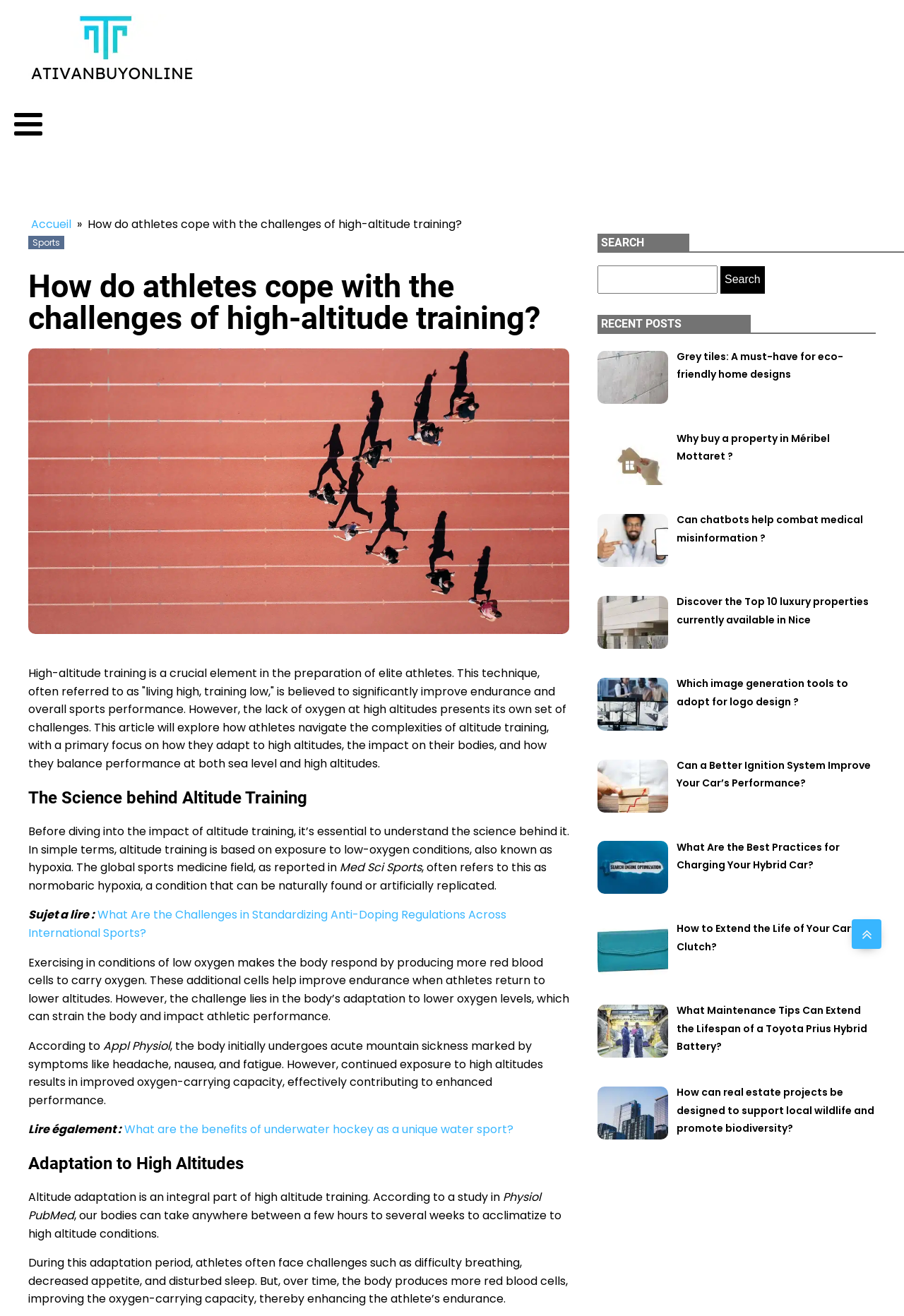What is normobaric hypoxia?
Look at the screenshot and give a one-word or phrase answer.

Low-oxygen condition